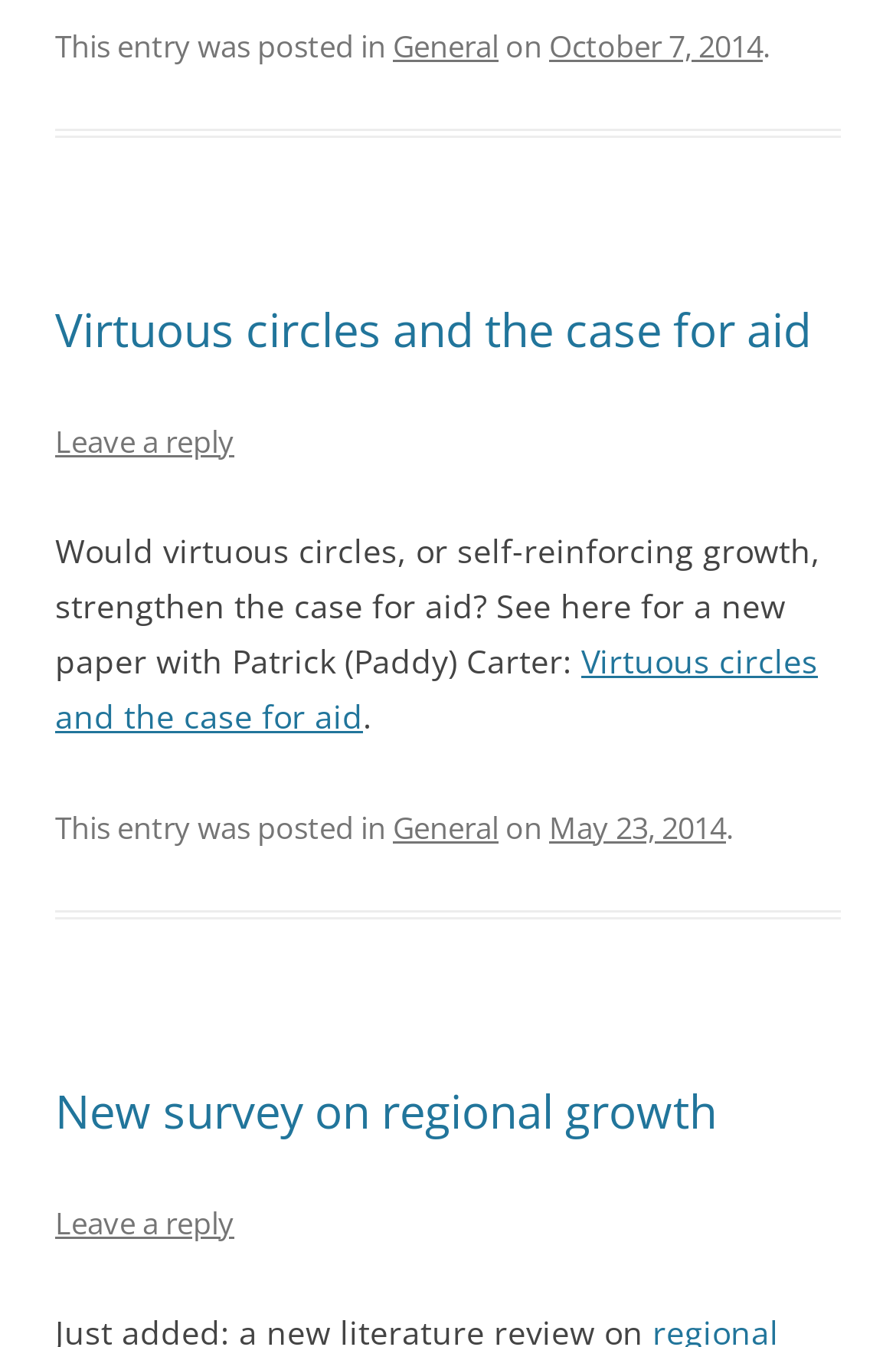What is the category of the first article? Examine the screenshot and reply using just one word or a brief phrase.

General